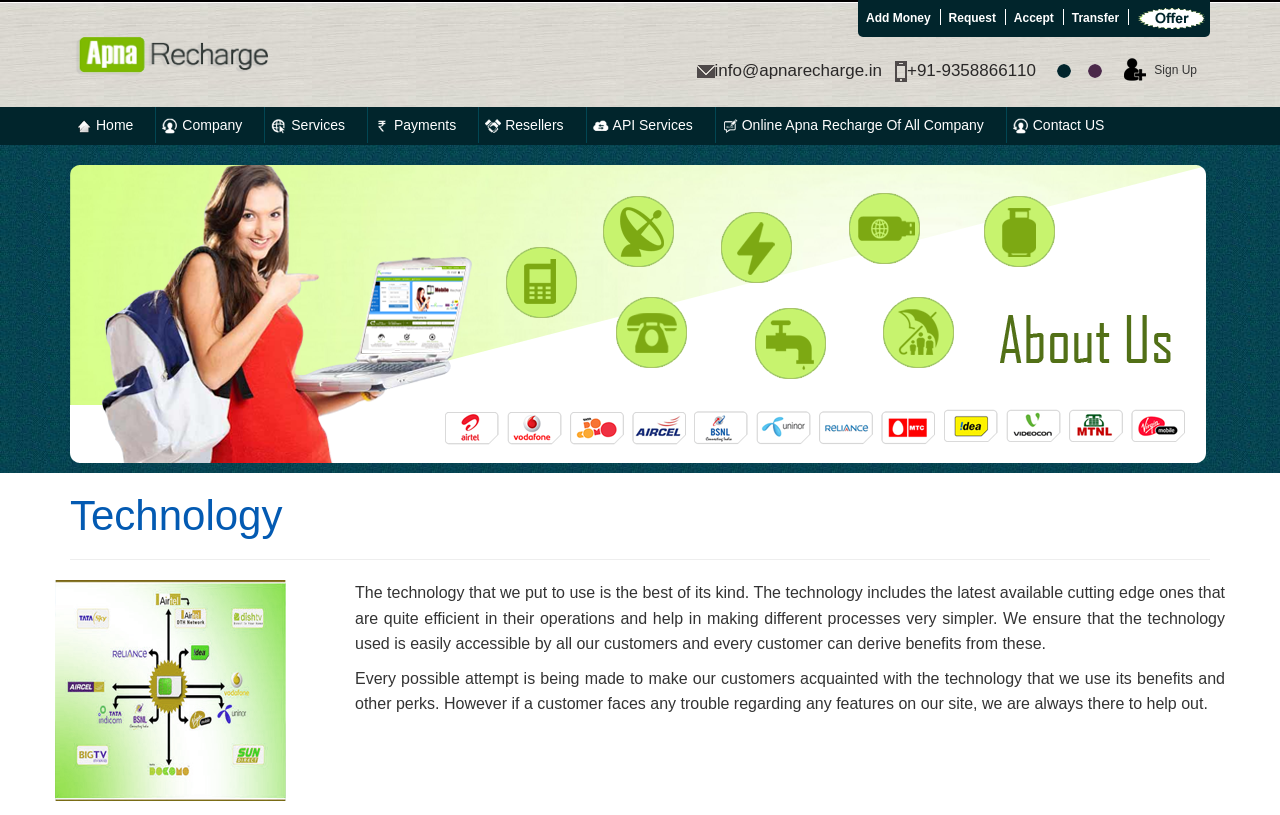Bounding box coordinates are specified in the format (top-left x, top-left y, bottom-right x, bottom-right y). All values are floating point numbers bounded between 0 and 1. Please provide the bounding box coordinate of the region this sentence describes: alt="APNARECHARGE"

[0.055, 0.054, 0.26, 0.074]